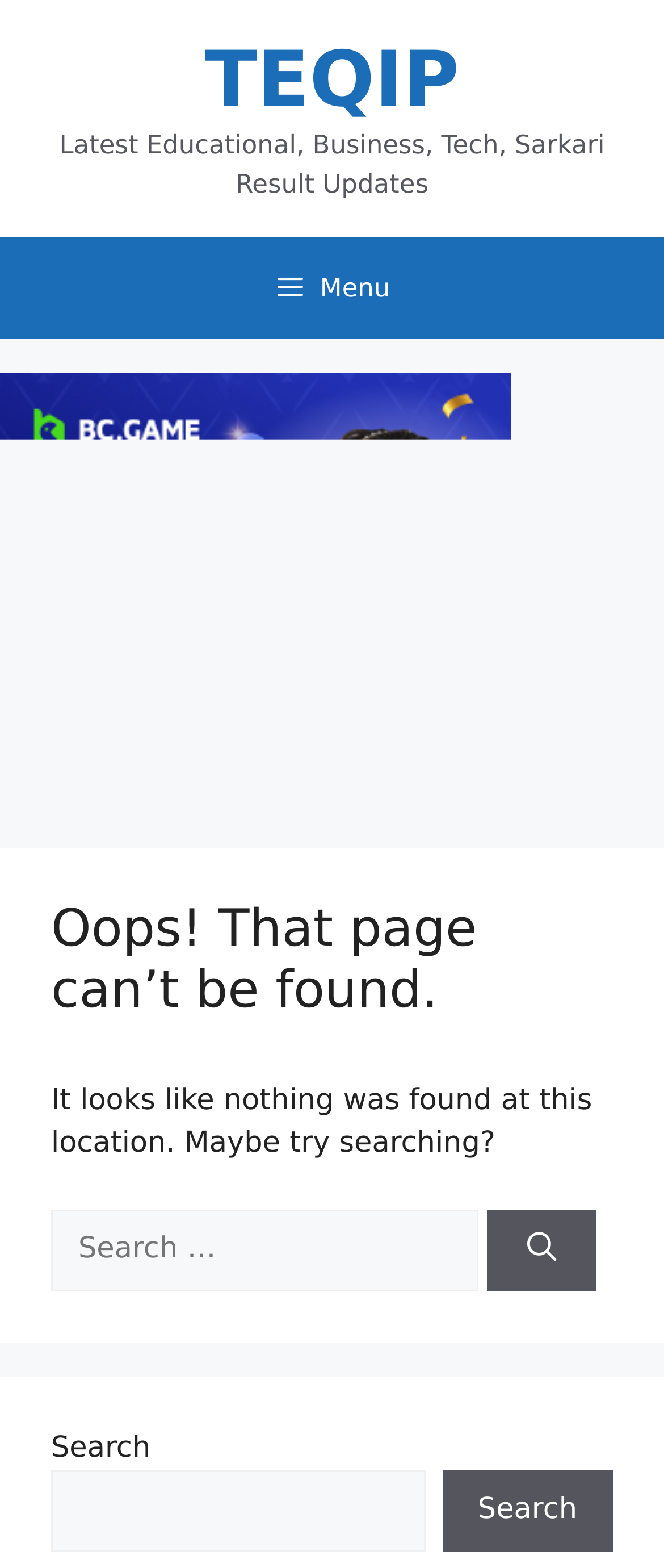Please identify the webpage's heading and generate its text content.

Oops! That page can’t be found.